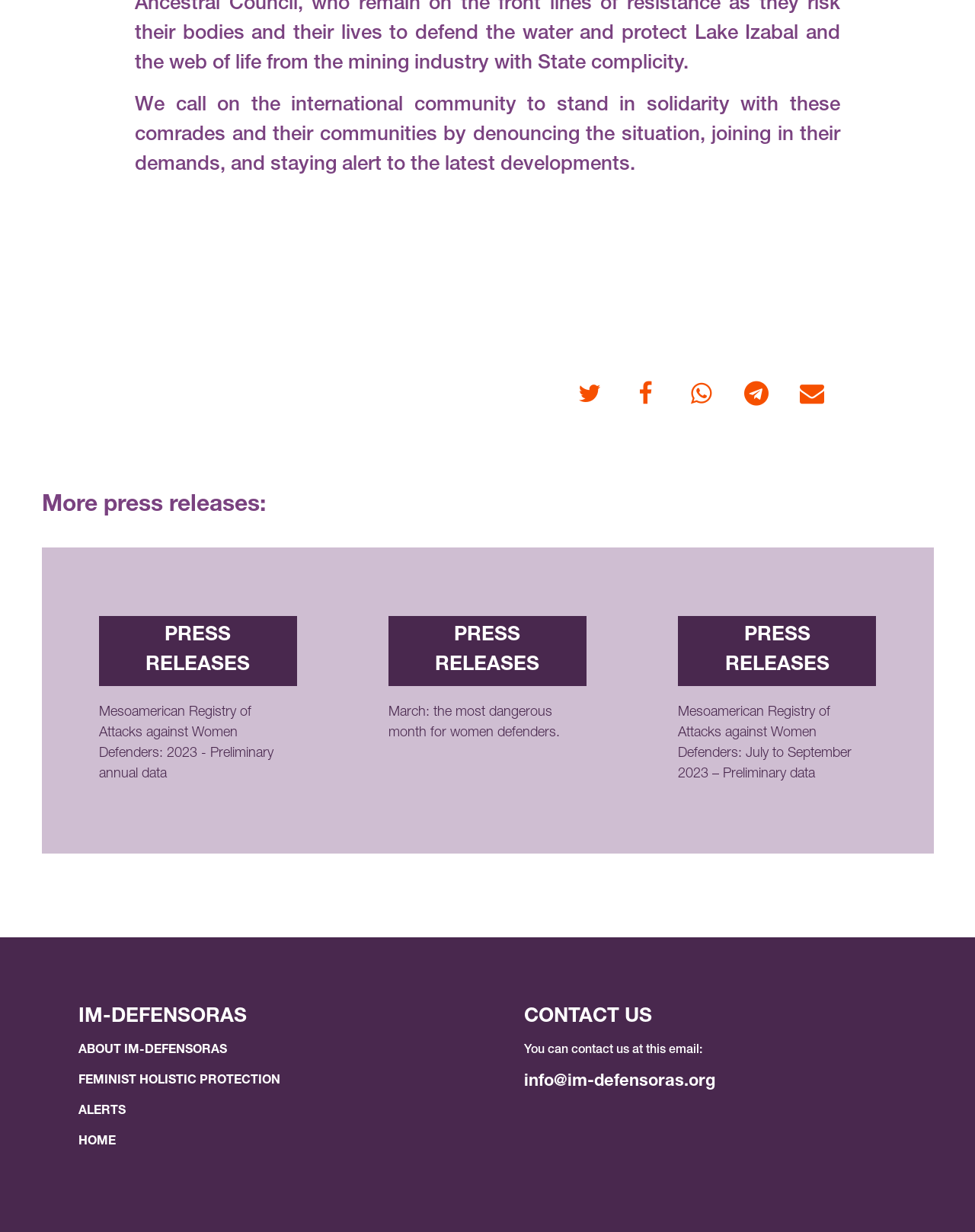How many headings are there on the webpage? Please answer the question using a single word or phrase based on the image.

3